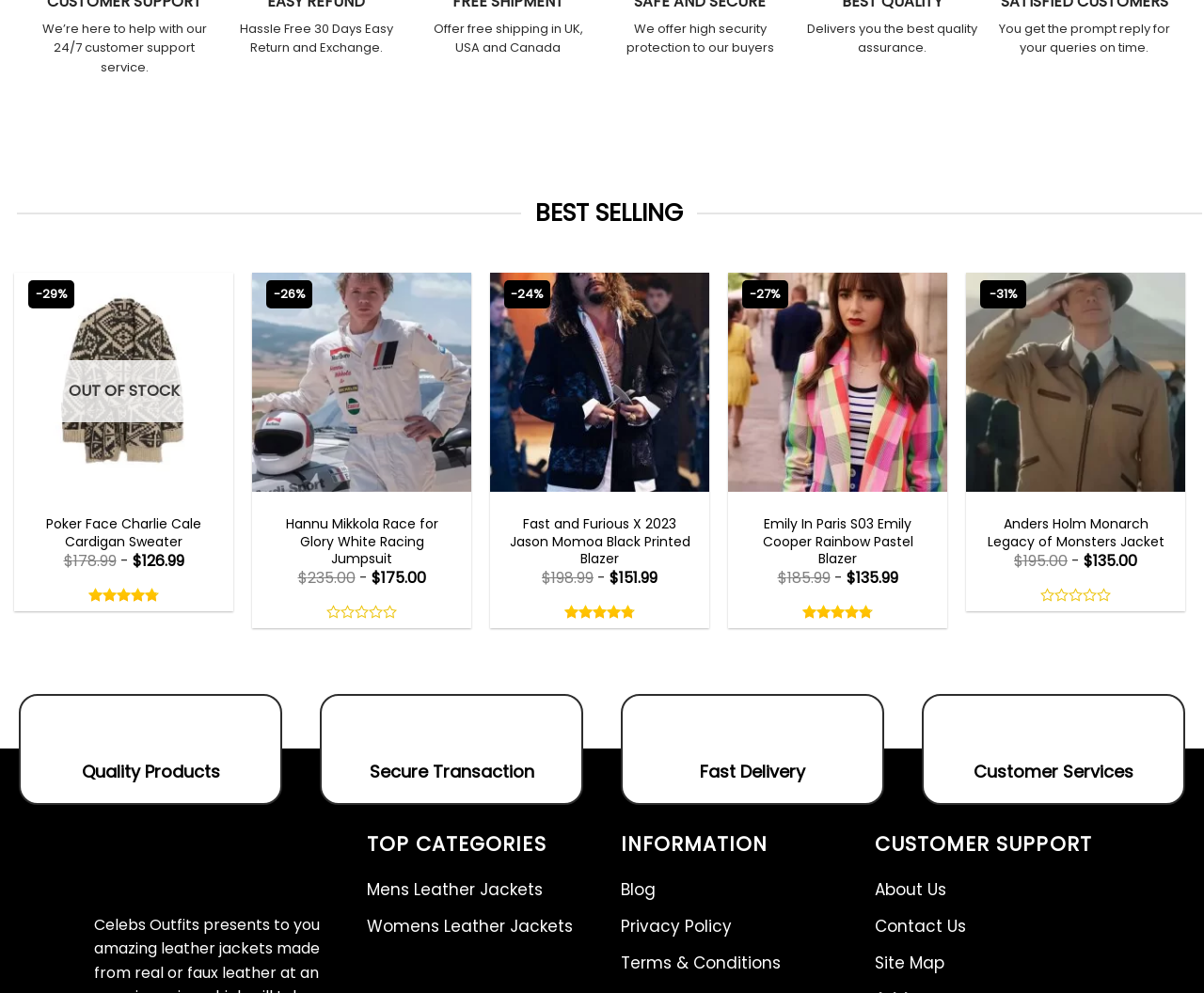Pinpoint the bounding box coordinates of the element to be clicked to execute the instruction: "Check the price of 'Fast and Furious X 2023 Jason Momoa Black Printed Blazer'".

[0.421, 0.519, 0.576, 0.571]